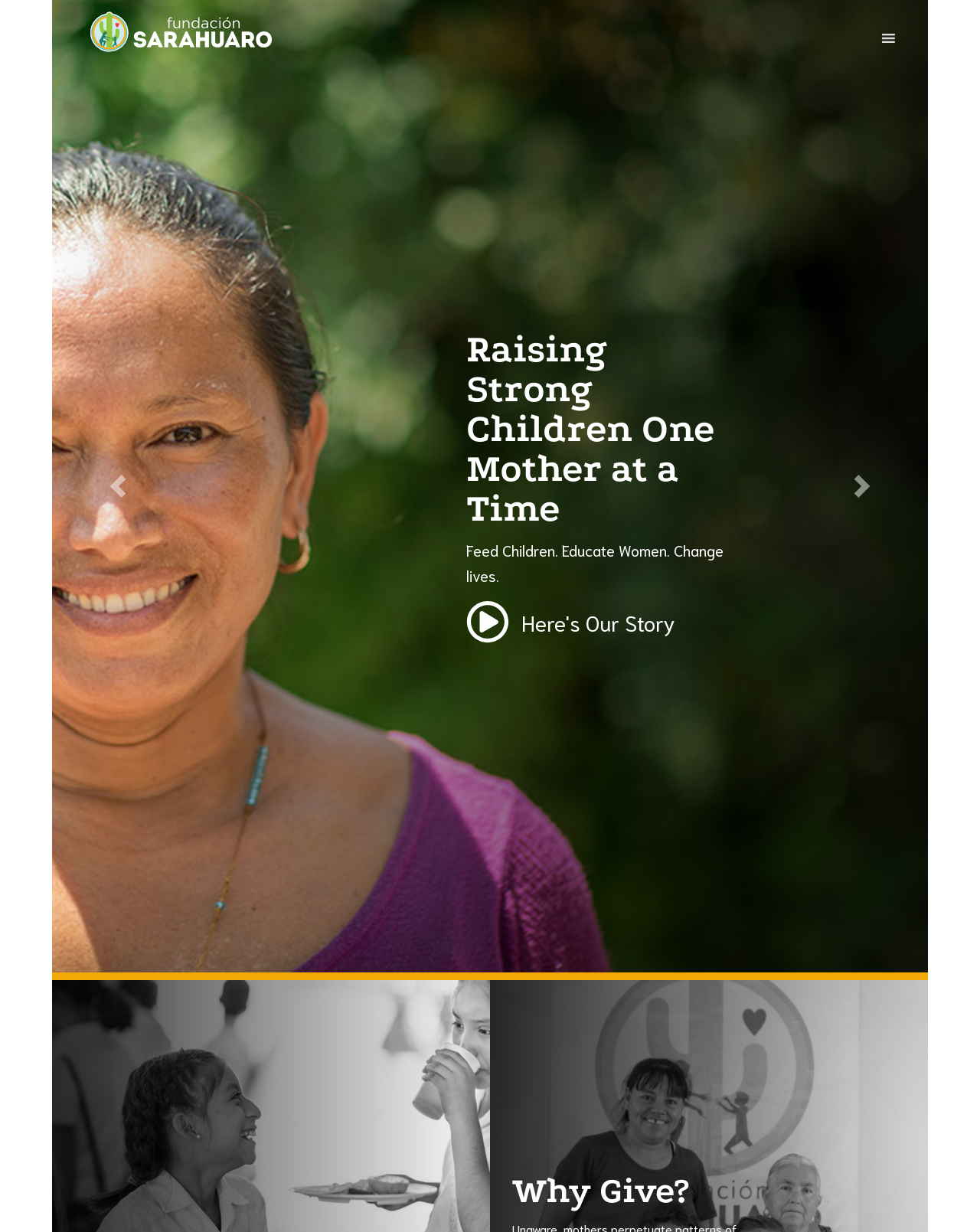Summarize the webpage with intricate details.

The webpage is about Fundación Sarahuaro, a registered charity serving women and children in Cabo San Lucas, Mexico. At the top left of the page, there is a link and an image, both labeled "Fundación Sarahuaro", which likely serve as a logo or branding element. 

Below the logo, there is a heading that reads "Raising Strong Children One Mother at a Time", which is centered on the page. Underneath this heading, there is a paragraph of text that says "Feed Children. Educate Women. Change lives." 

To the right of this text, there is a link labeled "Here's Our Story", which suggests that users can click to learn more about the organization. 

At the very top of the page, there is a generic element, possibly an icon, represented by the Unicode character '\uf333'. 

On the left and right sides of the page, near the top, there are two buttons labeled "Previous" and "Next", respectively, which may be used for navigation. 

Finally, at the very bottom of the page, there is a heading that reads "Why Give?", which may be a call to action or a section about donating to the charity.